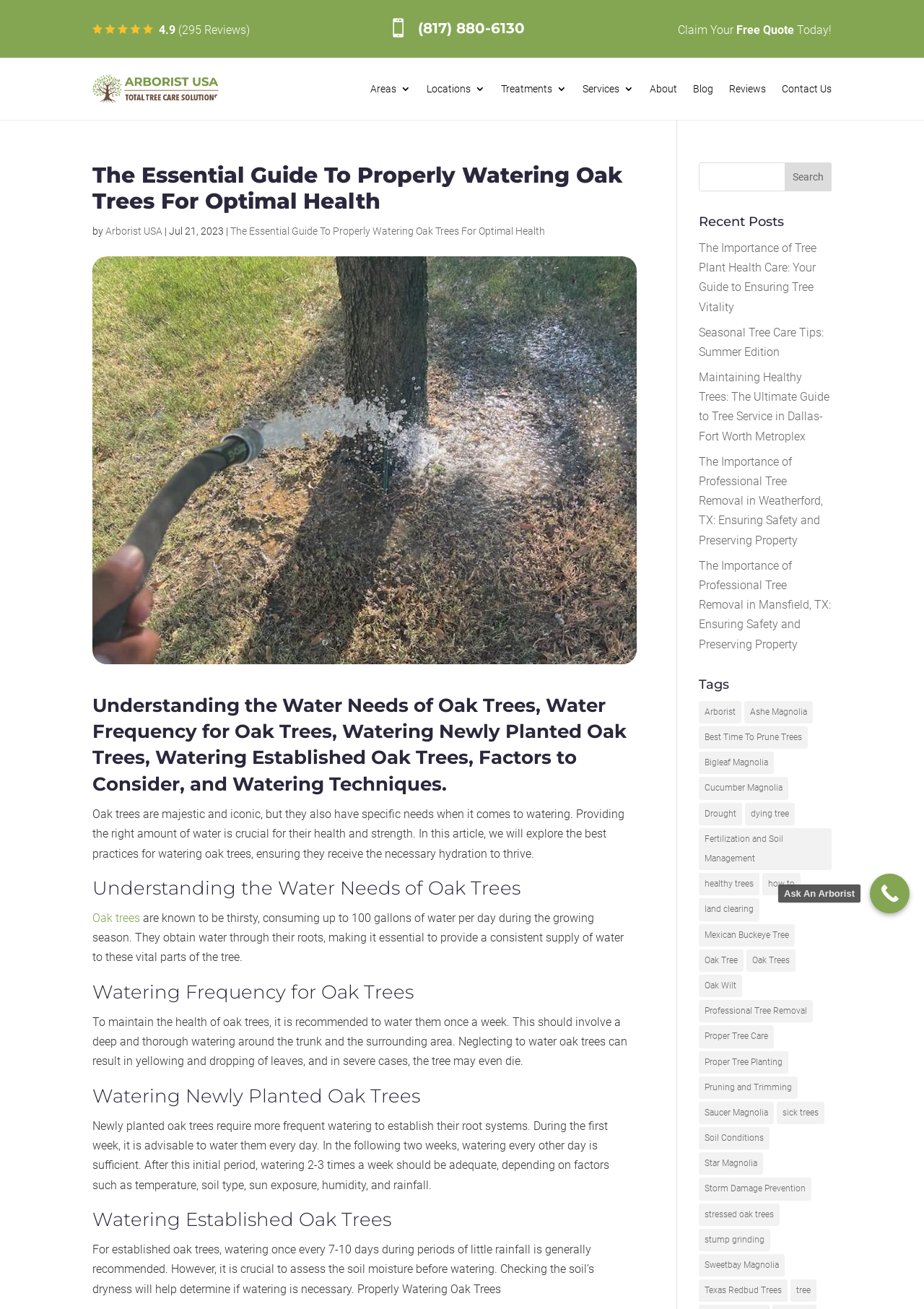Provide a comprehensive description of the webpage.

This webpage is a guide to properly watering oak trees, specifically in North Texas. At the top, there is a logo of Arborist USA, a 5-star rated tree service company in Texas, along with their rating and number of reviews. Below this, there is a call-to-action button to claim a free quote. 

The main content of the webpage is divided into sections, starting with an introduction to the importance of proper watering for oak trees. This is followed by a series of headings and paragraphs that provide detailed information on understanding the water needs of oak trees, watering frequency, watering newly planted and established oak trees, and factors to consider when watering. 

On the right side of the page, there is a search bar and a section titled "Recent Posts" that lists several links to other articles related to tree care. Below this, there is a "Tags" section that lists numerous links to topics related to arborist services, tree care, and specific types of trees.

Throughout the page, there are several images, including a logo of Arborist USA, an image related to watering oak trees, and a few other icons and graphics. The overall layout is organized and easy to navigate, with clear headings and concise text that provides valuable information on properly watering oak trees.